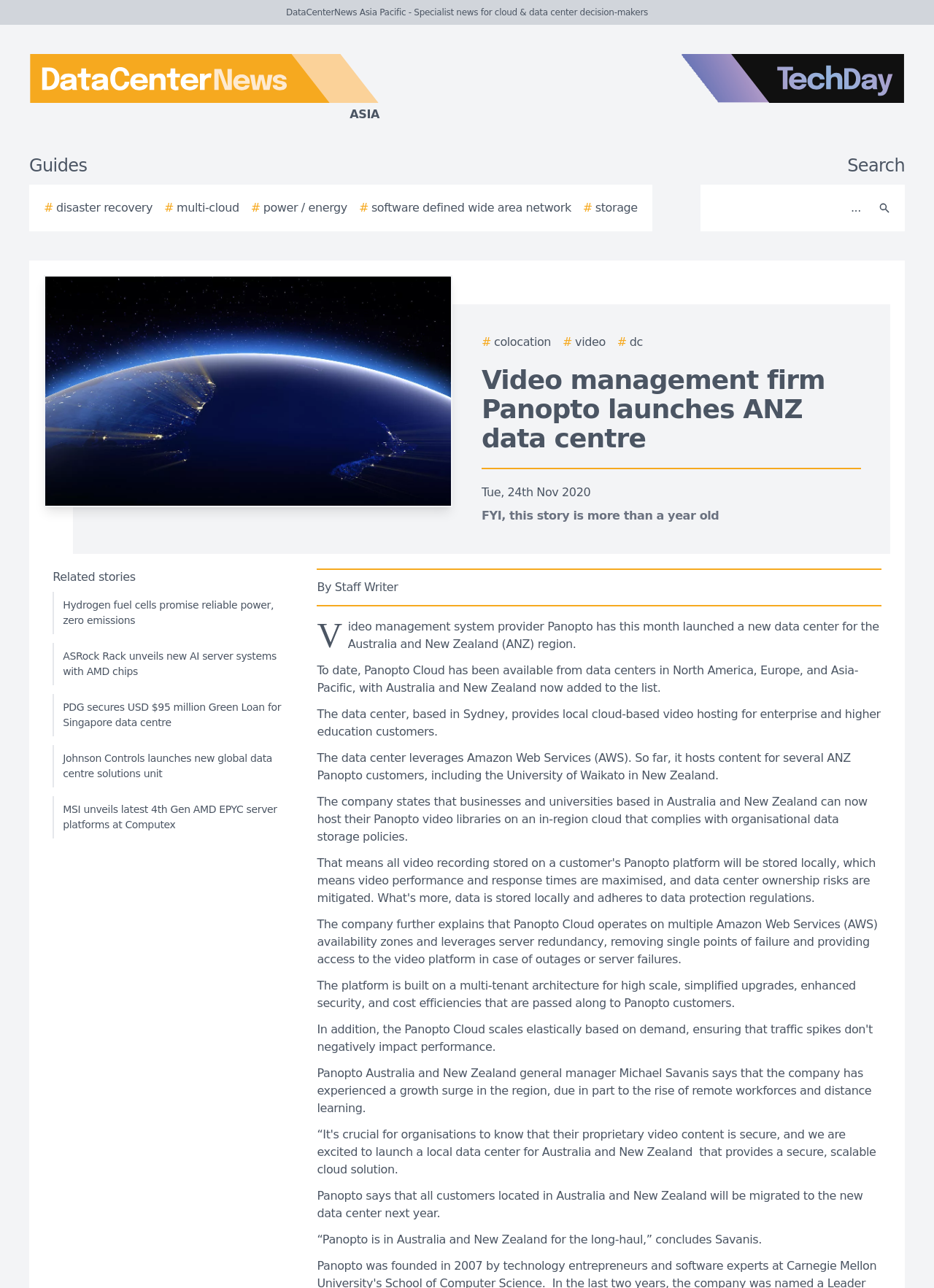What cloud service does the data center leverage?
Please respond to the question with a detailed and informative answer.

The answer can be found in the paragraph that describes the data center, which states 'The data center leverages Amazon Web Services (AWS)'. This indicates that the data center uses AWS as its cloud service.